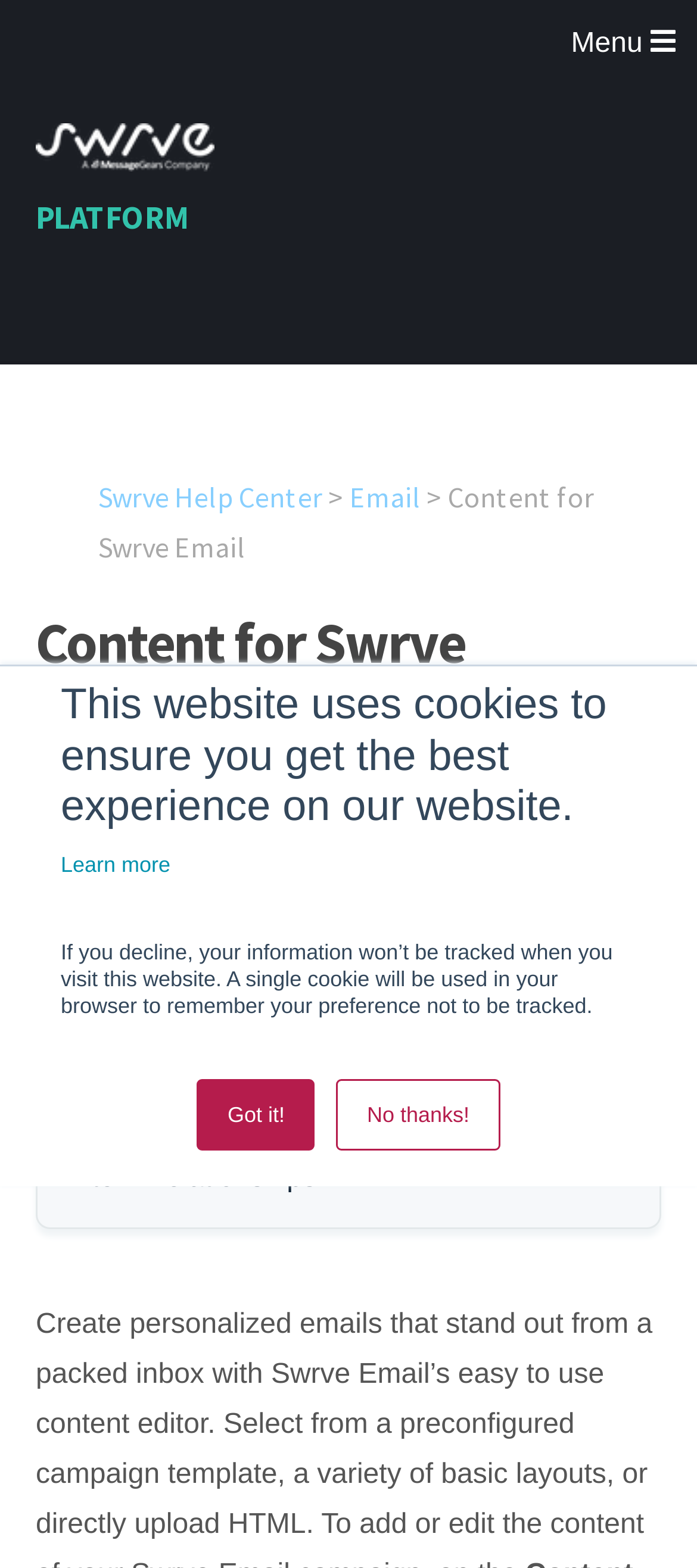Reply to the question with a single word or phrase:
What is the purpose of Swrve email?

Enhance mobile marketing campaigns